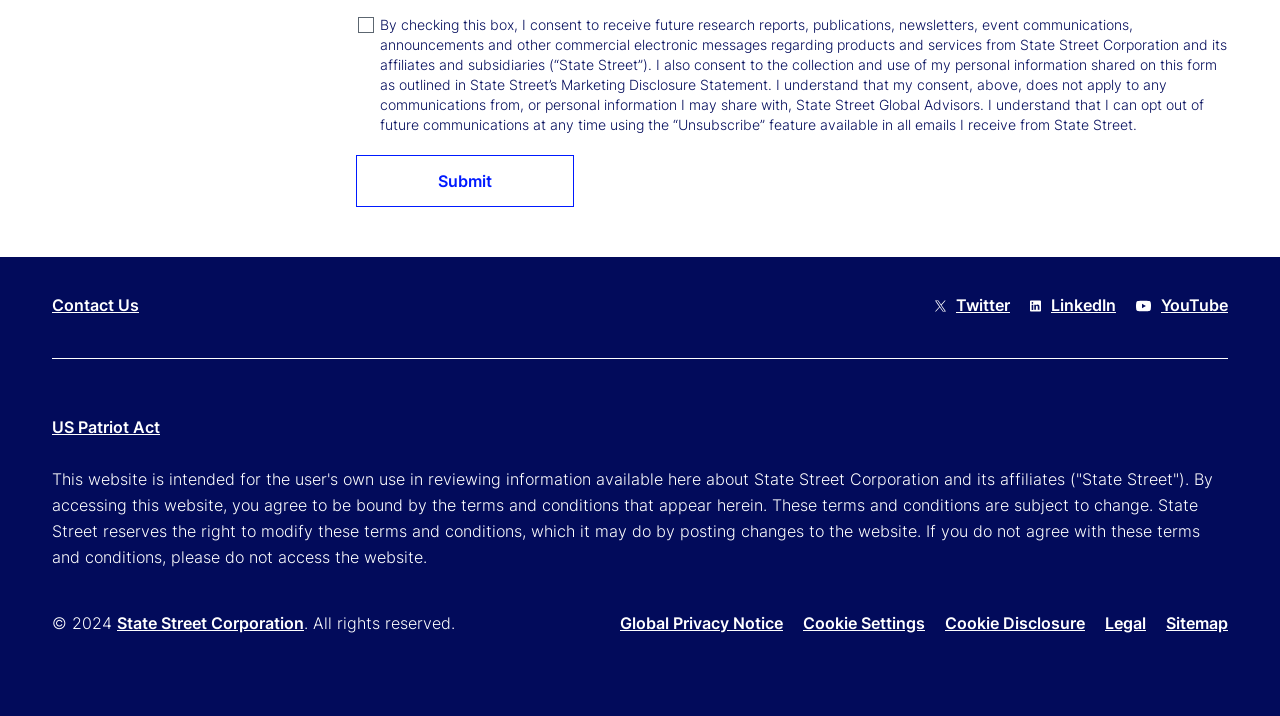Locate the bounding box coordinates of the element's region that should be clicked to carry out the following instruction: "Visit the Contact Us page". The coordinates need to be four float numbers between 0 and 1, i.e., [left, top, right, bottom].

[0.041, 0.407, 0.109, 0.458]